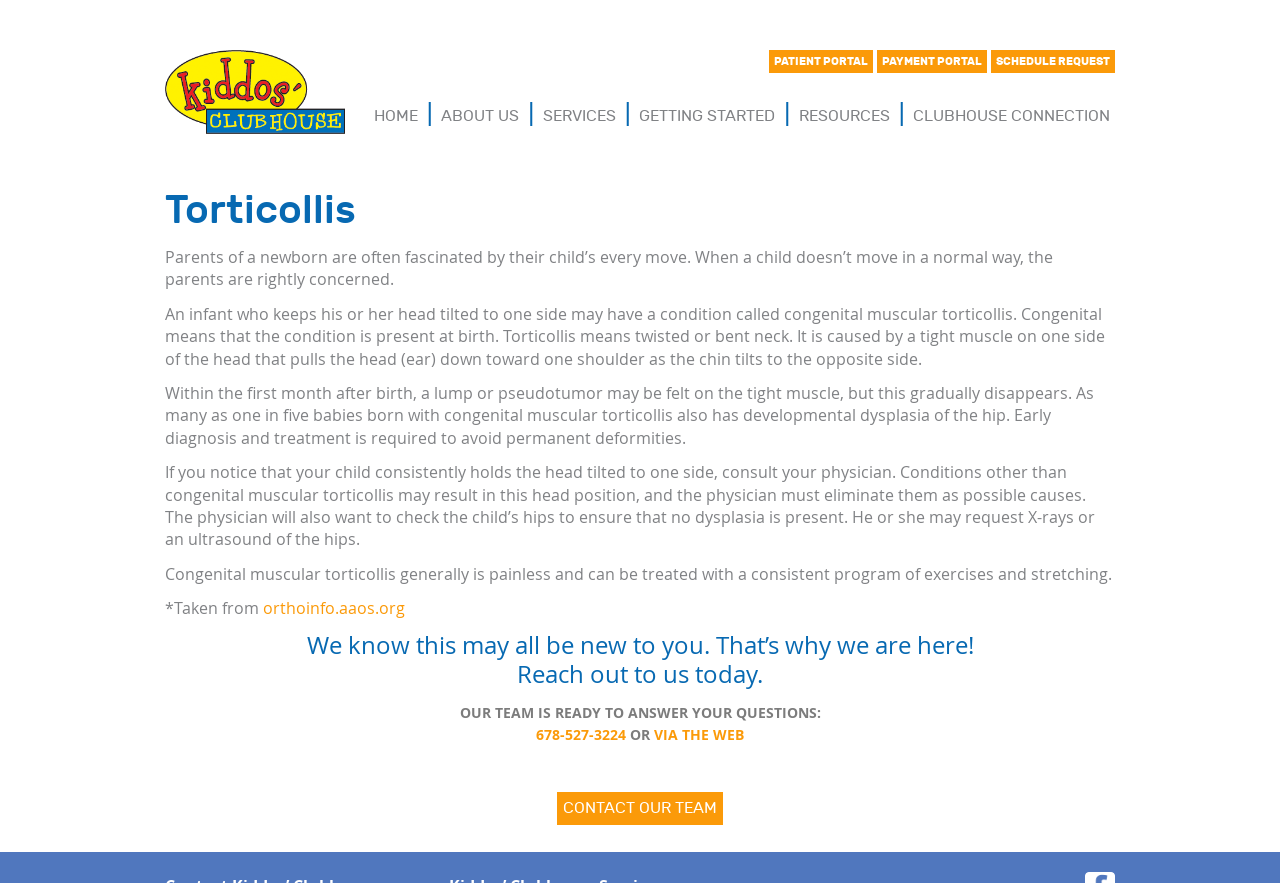Explain the webpage's design and content in an elaborate manner.

The webpage is about Torticollis, a condition affecting newborns, and is part of the Kiddos' Clubhouse Pediatric Therapies website. At the top left, there is a logo image and a link to the Kiddos' Clubhouse Pediatric Therapies homepage. To the right of the logo, there are several links to different sections of the website, including the patient portal, payment portal, schedule request, home, about us, services, getting started, resources, and clubhouse connection.

Below the top navigation bar, there is a heading that reads "Torticollis". The main content of the page is divided into several paragraphs of text that describe what Torticollis is, its causes, symptoms, and treatment. The text explains that Torticollis is a condition where an infant's head is tilted to one side, and that it can be treated with exercises and stretching.

The text is accompanied by a few links, including one to an external website, orthoinfo.aaos.org, which is cited as a source of information. Towards the bottom of the page, there is a call to action, encouraging readers to reach out to the team at Kiddos' Clubhouse Pediatric Therapies for more information or to ask questions. The contact information, including a phone number and a link to contact the team via the web, is provided.